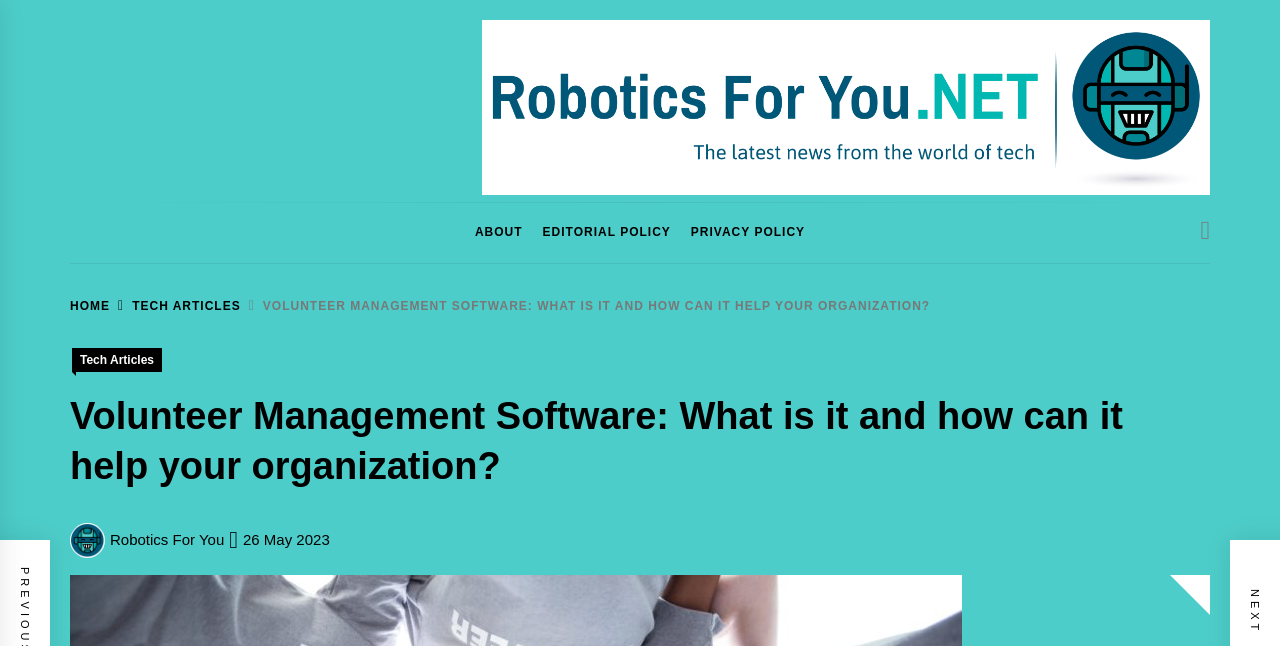Identify the webpage's primary heading and generate its text.

Volunteer Management Software: What is it and how can it help your organization?